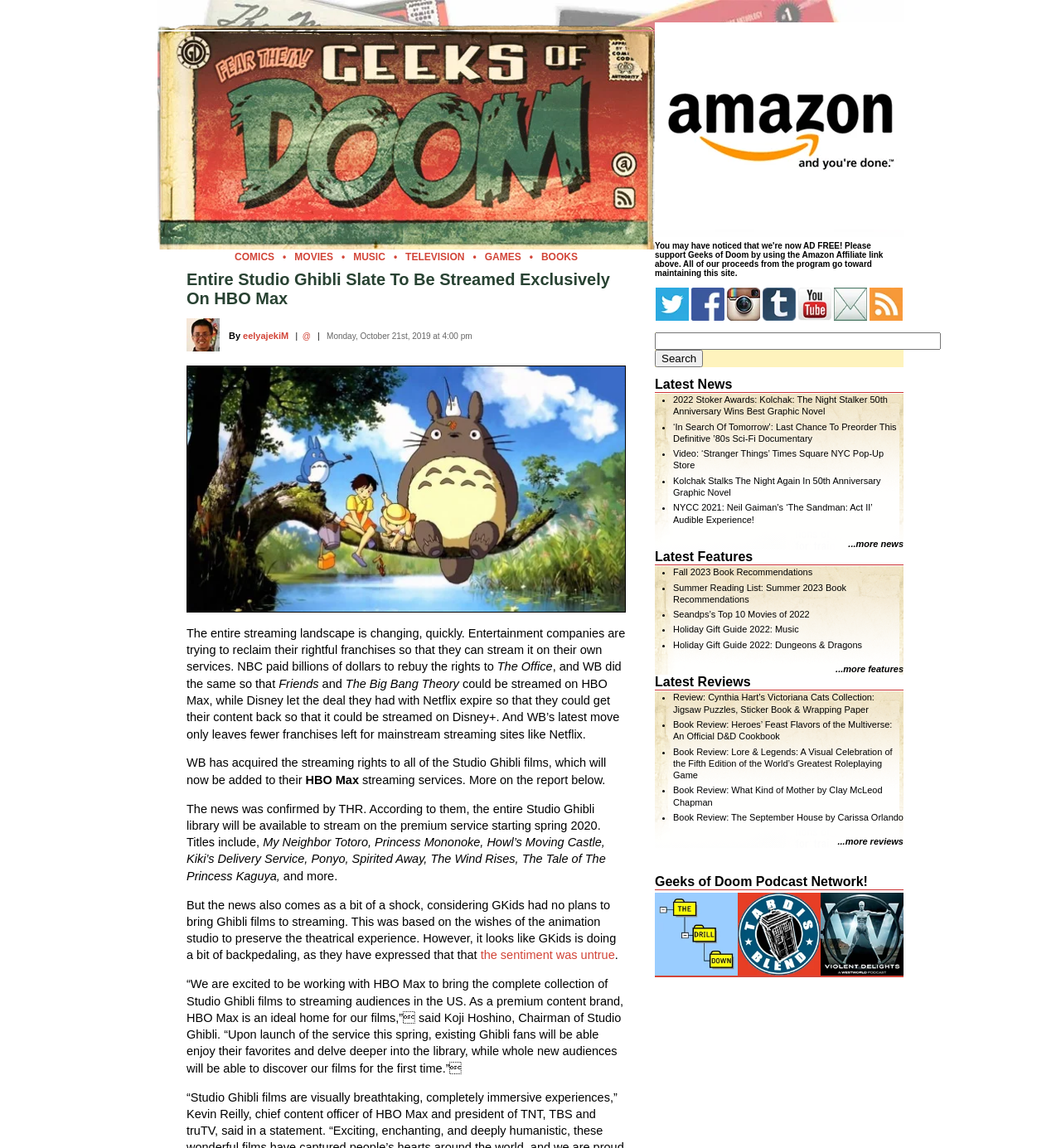Provide your answer in one word or a succinct phrase for the question: 
What are some of the Studio Ghibli films mentioned in the article?

My Neighbor Totoro, Princess Mononoke, etc.